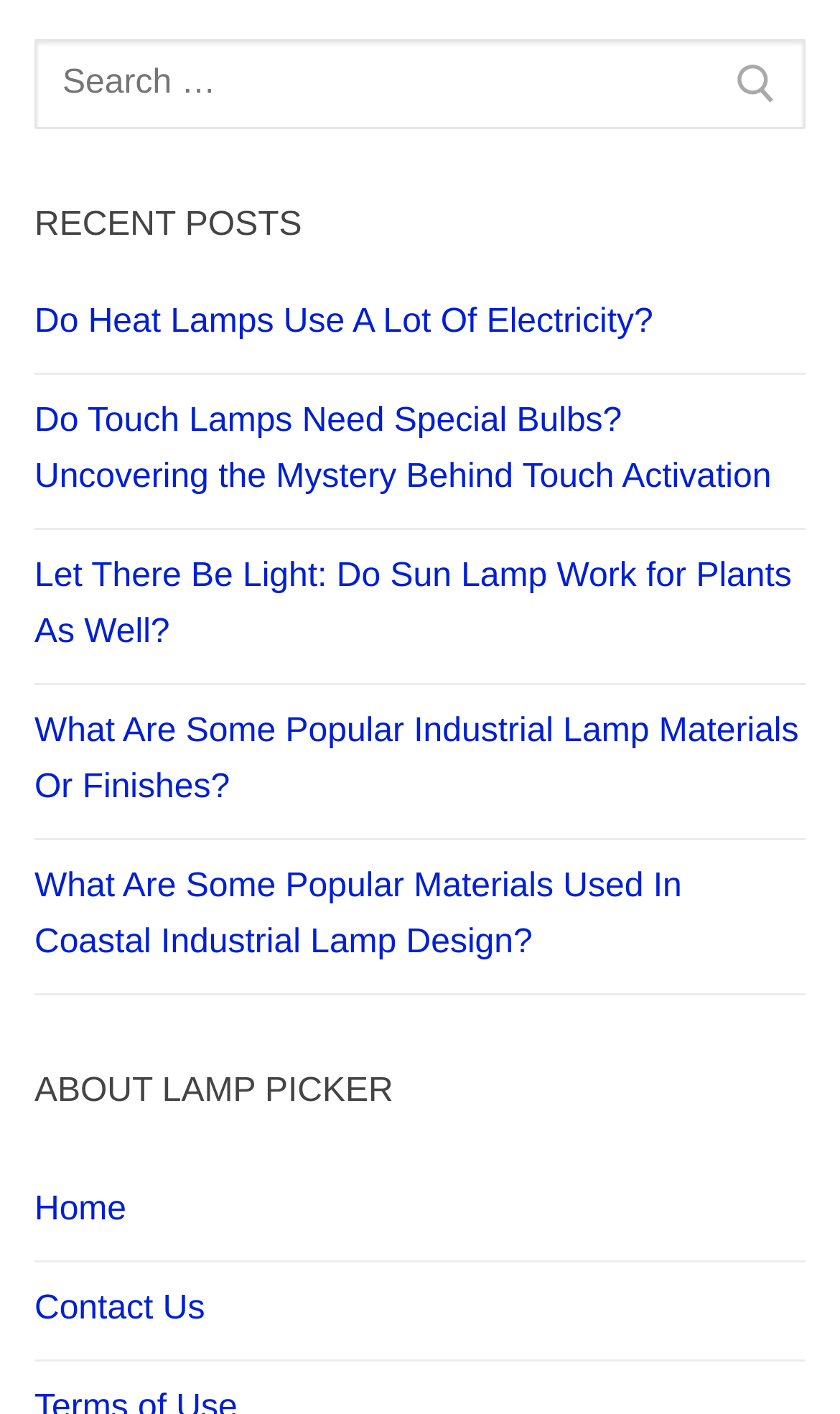Use the details in the image to answer the question thoroughly: 
How many links are under 'RECENT POSTS'?

I counted the number of links under the 'RECENT POSTS' heading, which are 'Do Heat Lamps Use A Lot Of Electricity?', 'Do Touch Lamps Need Special Bulbs? Uncovering the Mystery Behind Touch Activation', 'Let There Be Light: Do Sun Lamp Work for Plants As Well?', 'What Are Some Popular Industrial Lamp Materials Or Finishes?', and 'What Are Some Popular Materials Used In Coastal Industrial Lamp Design?'. There are 5 links in total.